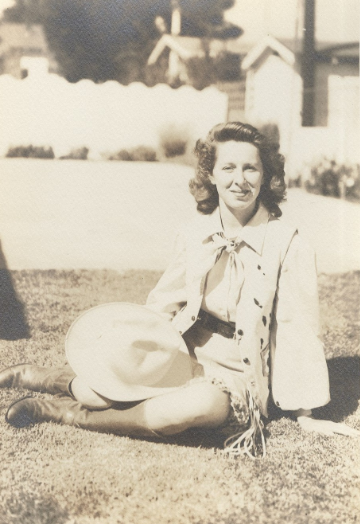Elaborate on the elements present in the image.

The image features Lois Jean Denaple, captured in 1943, sitting gracefully on the grass. She is dressed in a stylish outfit typical of the era, complete with a light-colored blouse and a necktie. Lois exudes a cheerful demeanor, highlighted by her radiant smile and wavy hair. A large hat rests beside her, suggesting a sunny day. In the background, the soft focus reveals hints of a residential area, including a white fence and some lush greenery, enhancing the nostalgic charm of the photograph. This moment reflects a slice of life from the past, specifically relating to the Denaple and Beckenbach families, who have deep roots in American history.